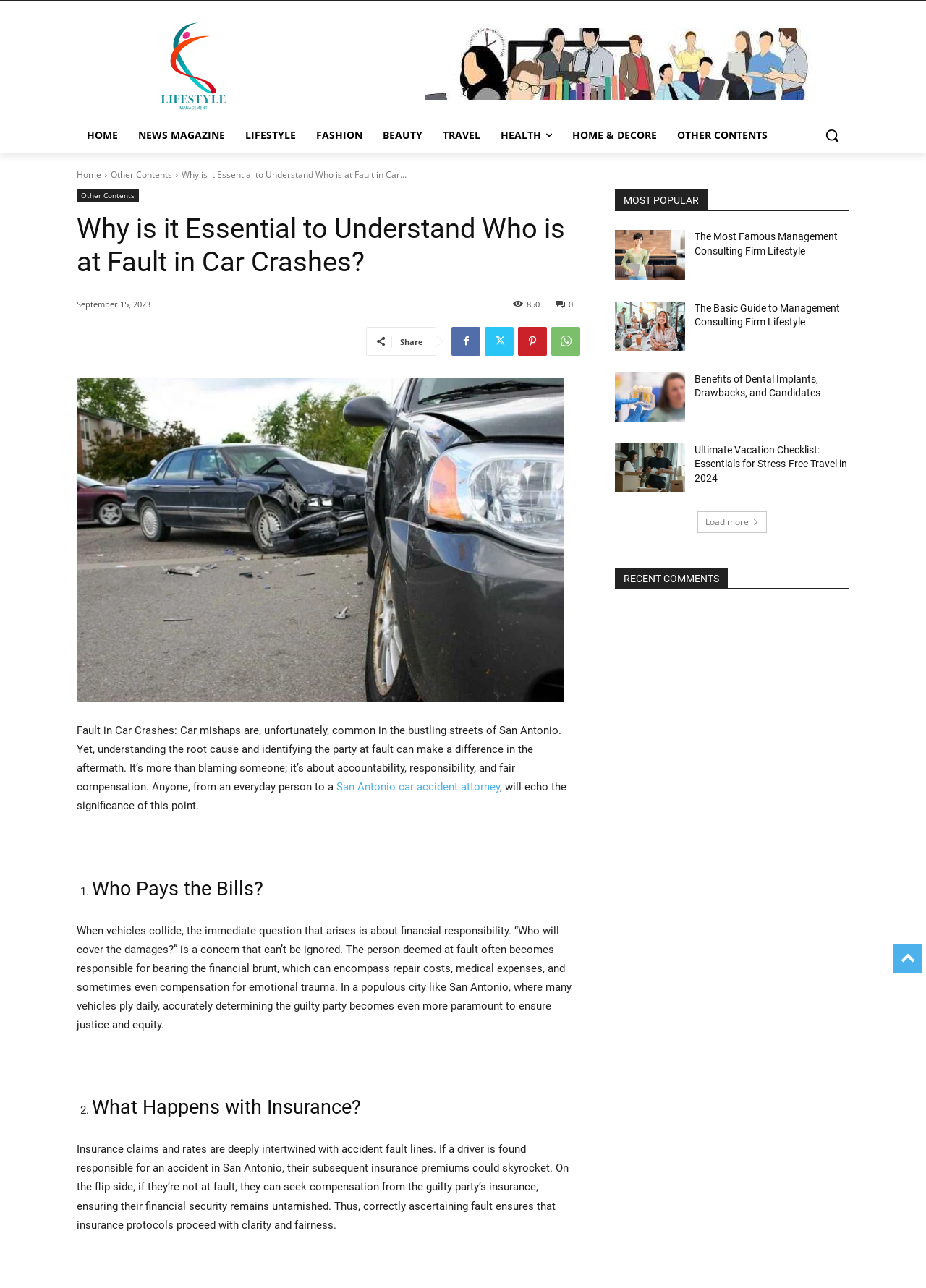Determine the bounding box coordinates of the element's region needed to click to follow the instruction: "Click on the 'Lifestyle Management' link". Provide these coordinates as four float numbers between 0 and 1, formatted as [left, top, right, bottom].

[0.169, 0.016, 0.247, 0.087]